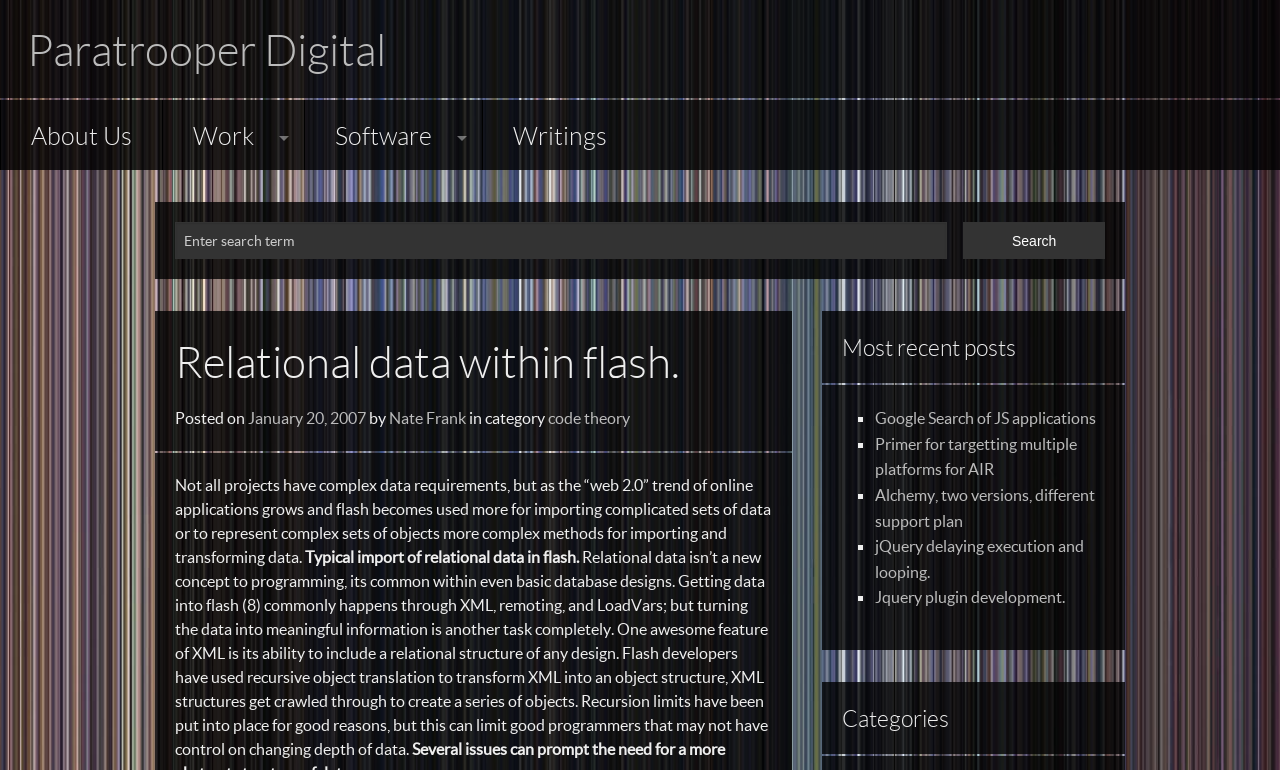Determine the bounding box coordinates of the clickable region to execute the instruction: "Read the 'Writings' section". The coordinates should be four float numbers between 0 and 1, denoted as [left, top, right, bottom].

[0.377, 0.134, 0.498, 0.218]